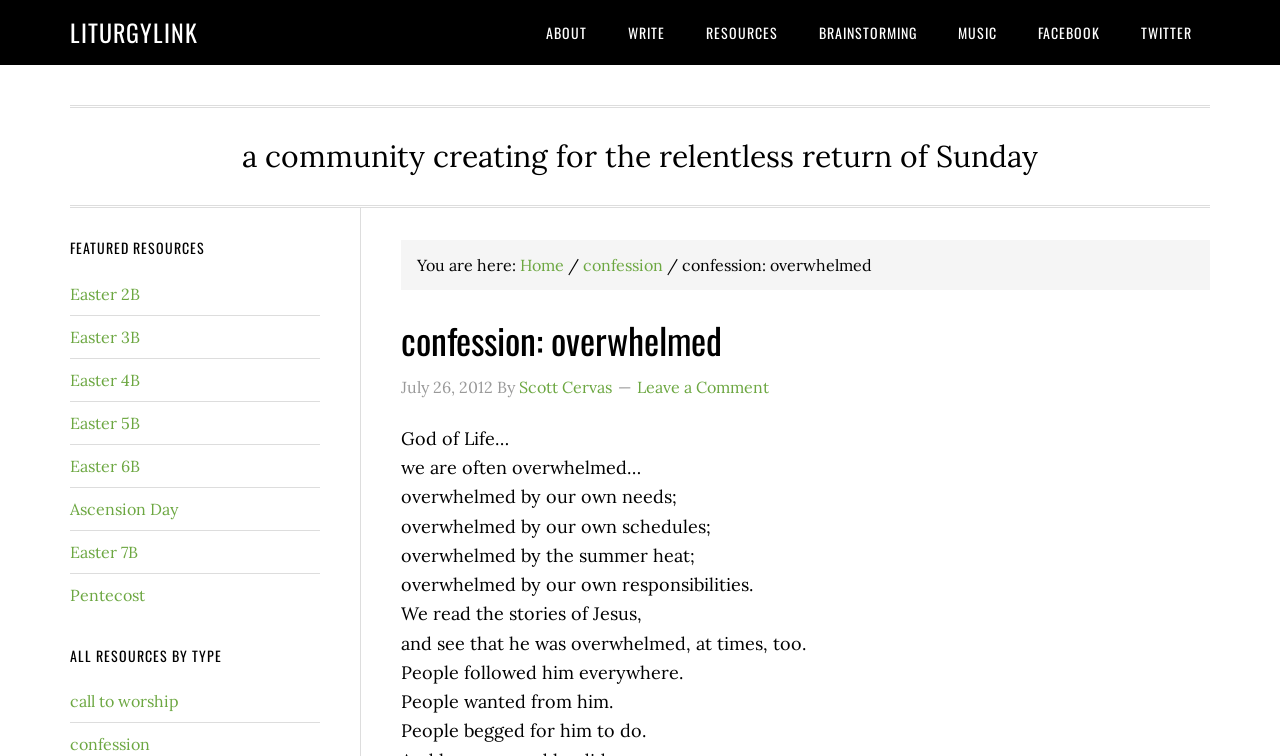Give a succinct answer to this question in a single word or phrase: 
What is the current page about?

confession: overwhelmed